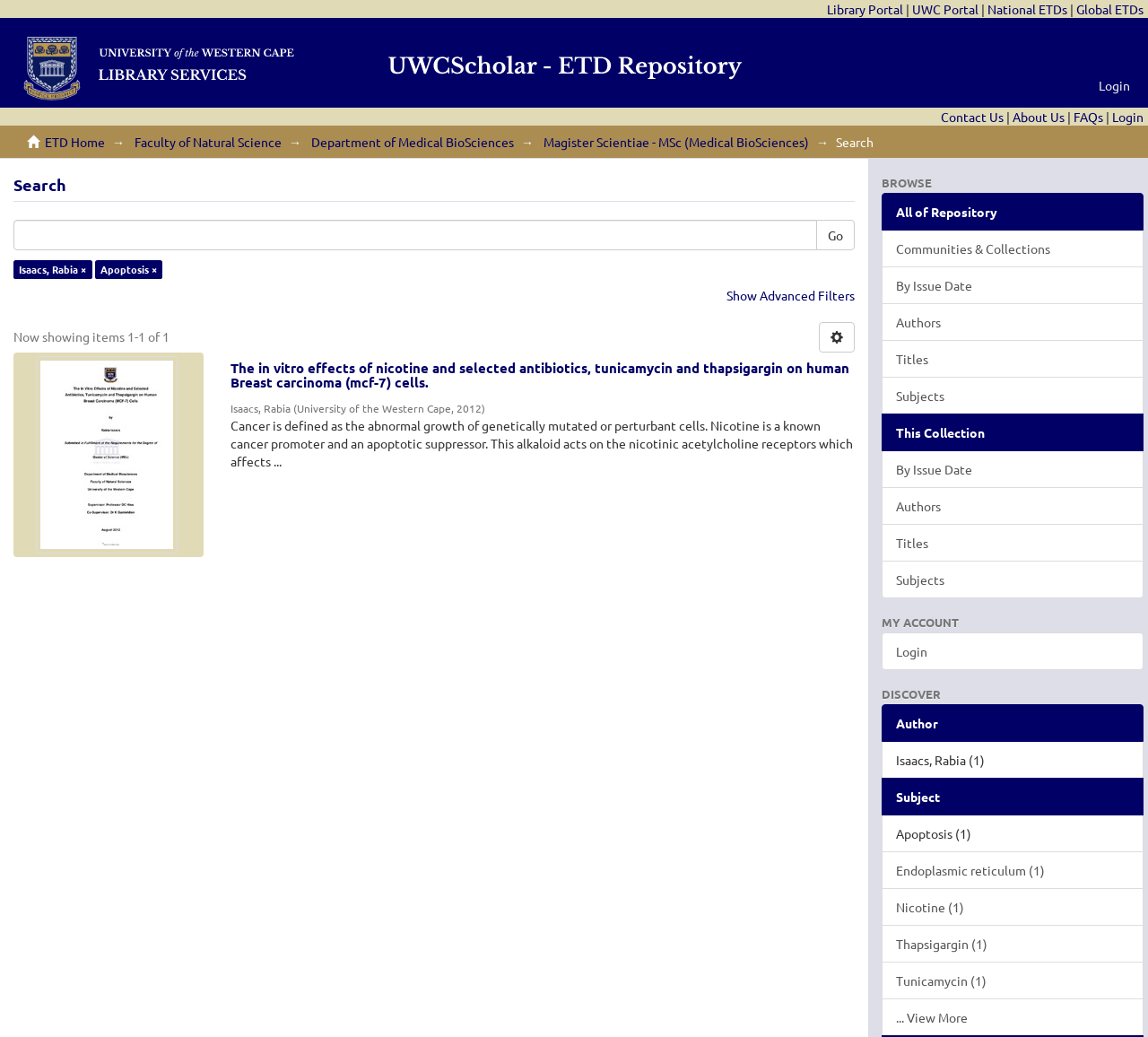From the screenshot, find the bounding box of the UI element matching this description: "Global ETDs". Supply the bounding box coordinates in the form [left, top, right, bottom], each a float between 0 and 1.

[0.938, 0.001, 0.996, 0.016]